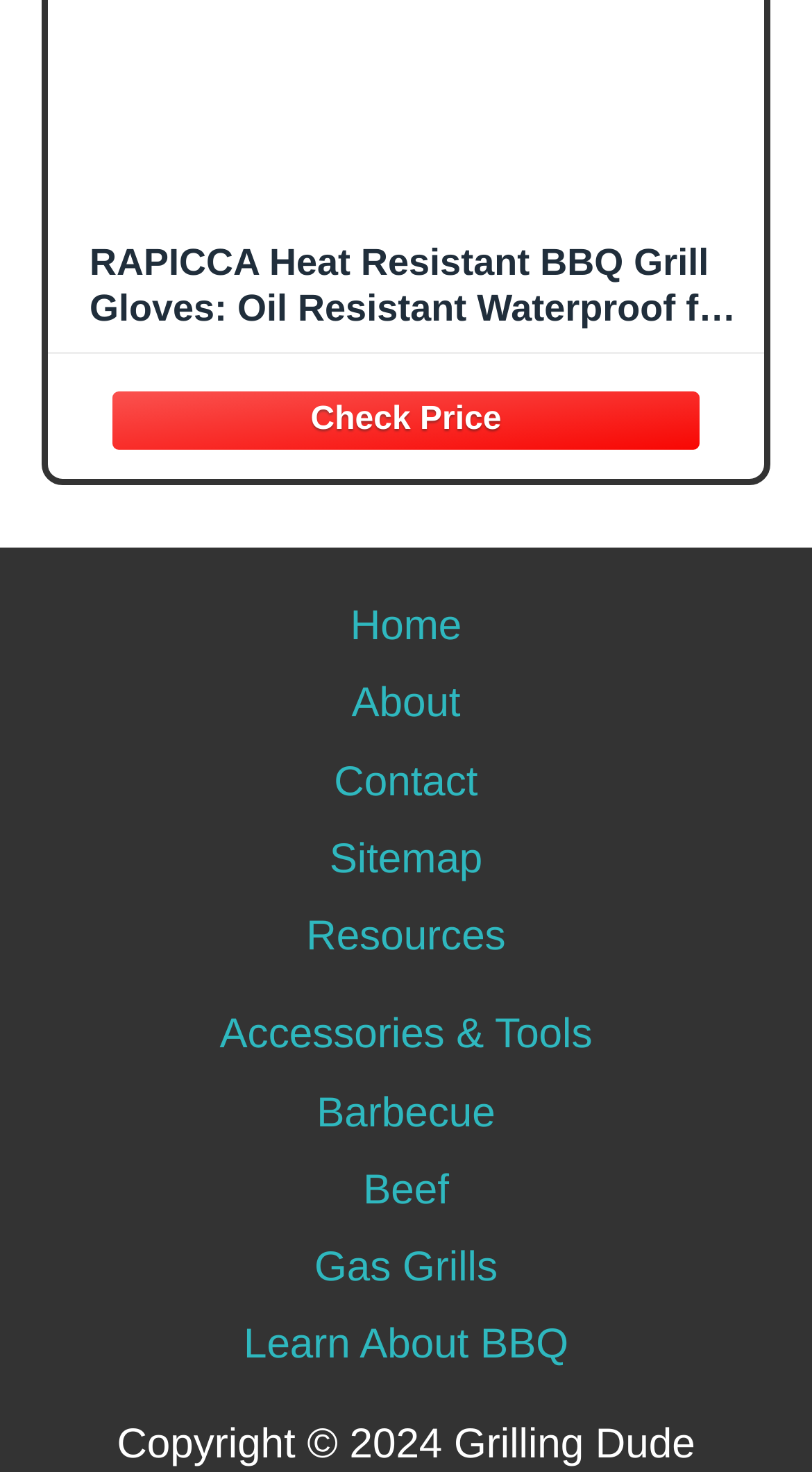Provide the bounding box coordinates of the area you need to click to execute the following instruction: "Contact the website owner".

[0.36, 0.506, 0.64, 0.558]